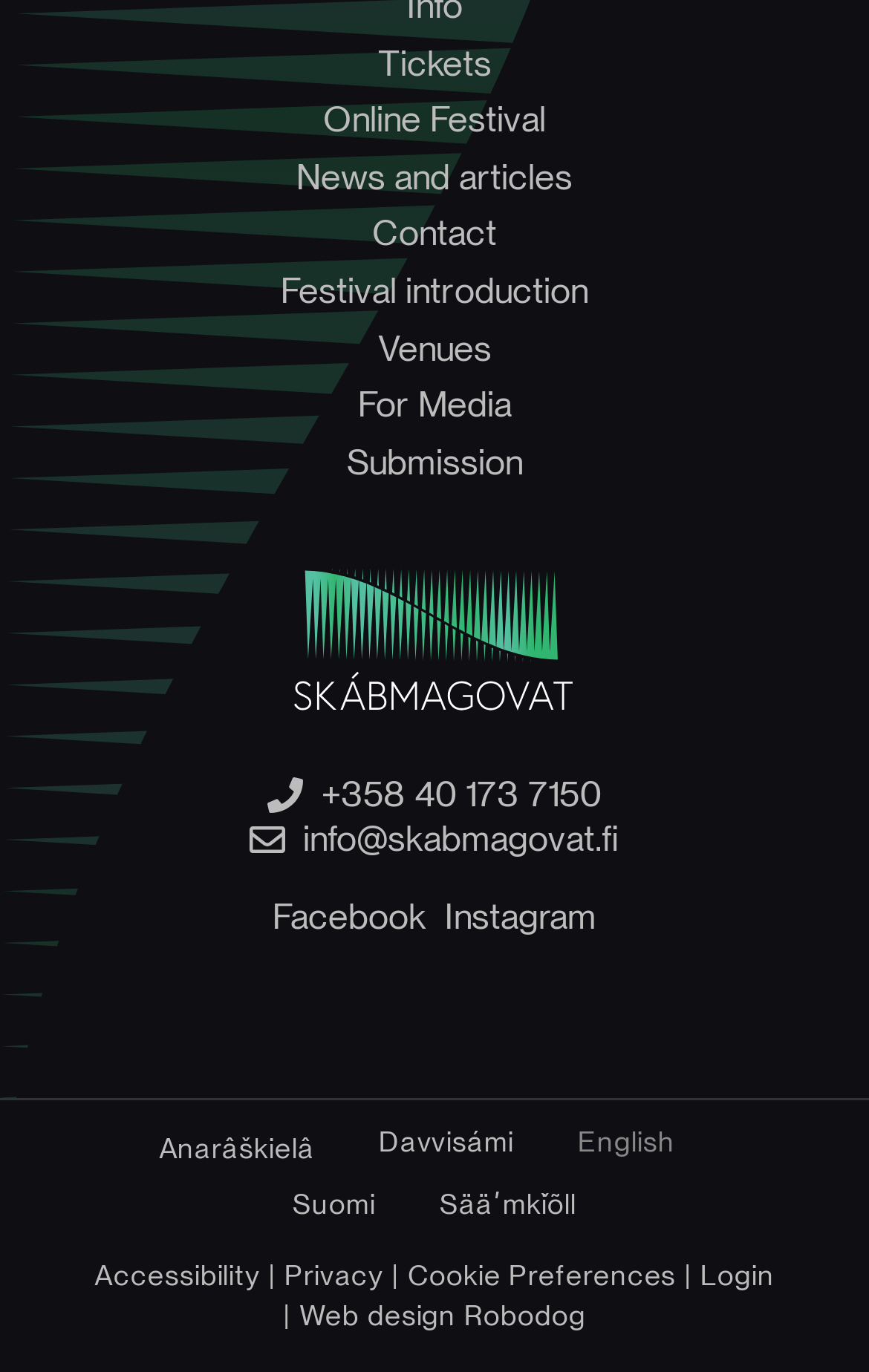Find the bounding box coordinates of the clickable element required to execute the following instruction: "Edit press release". Provide the coordinates as four float numbers between 0 and 1, i.e., [left, top, right, bottom].

None